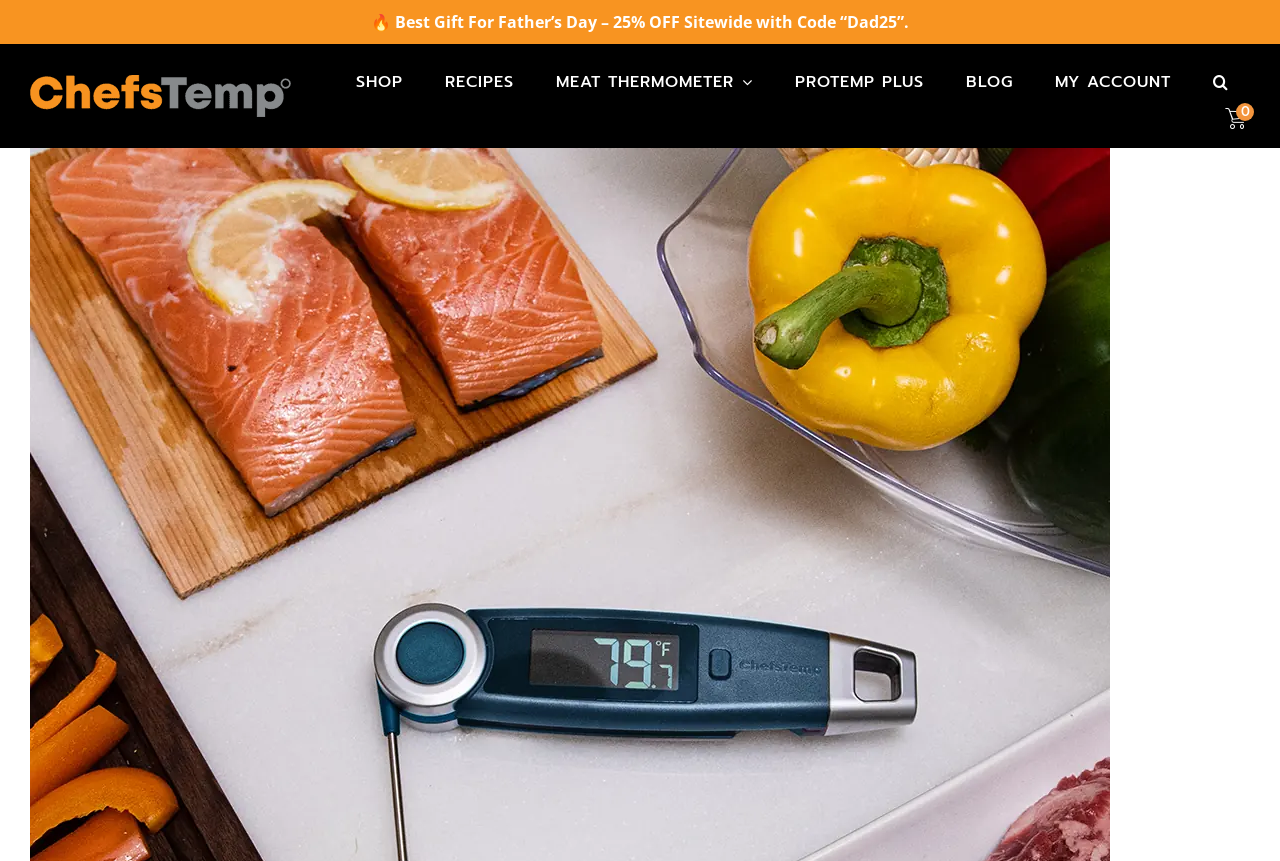Can you determine the bounding box coordinates of the area that needs to be clicked to fulfill the following instruction: "Go to the 'BLOG' section"?

[0.75, 0.074, 0.796, 0.116]